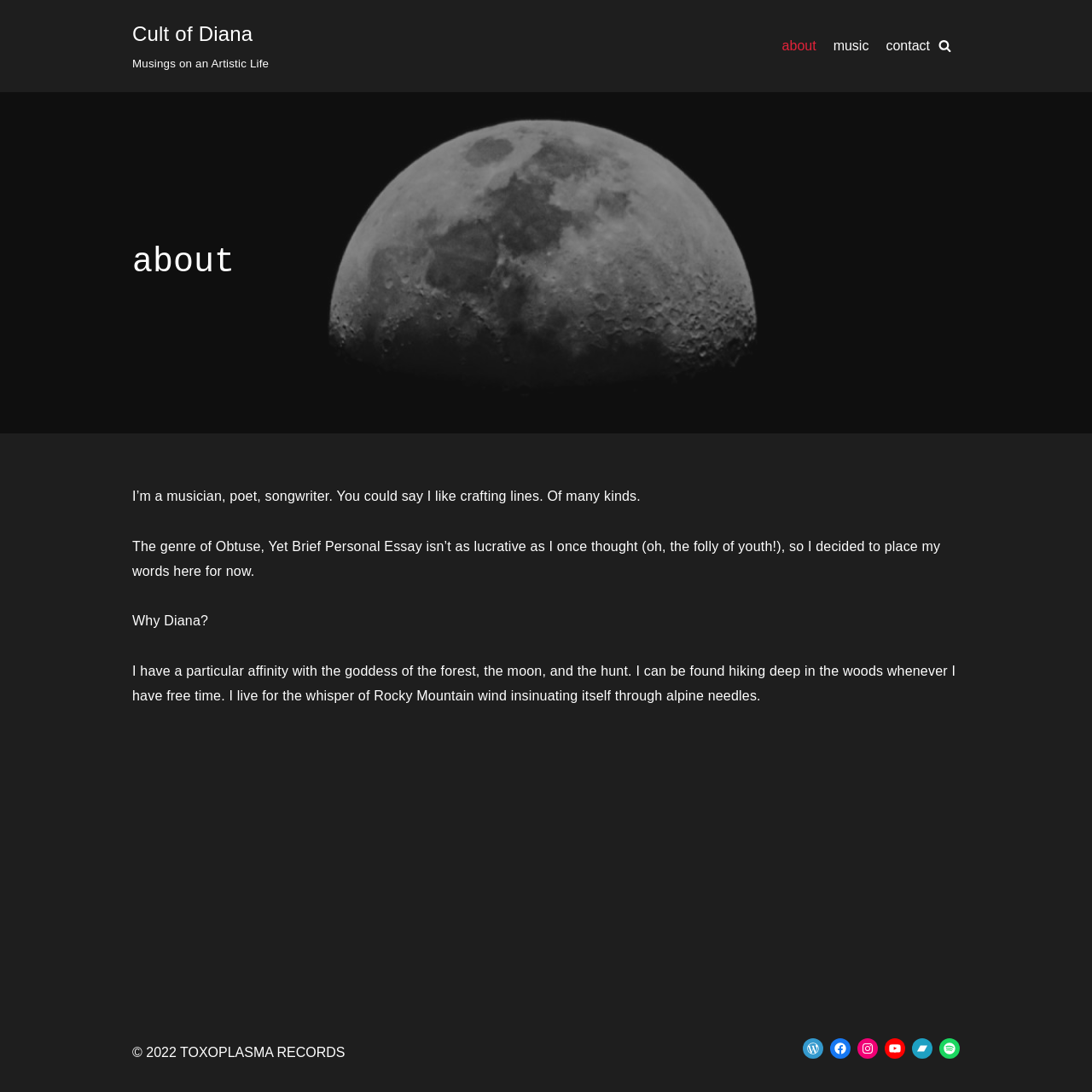Construct a comprehensive caption that outlines the webpage's structure and content.

This webpage is about Cult of Diana, an artistic platform. At the top left, there is a "Skip to content" link, followed by the title "Cult of Diana" and a subtitle "Musings on an Artistic Life". 

To the right of the title, there is a primary navigation menu with links to "about", "music", and "contact" pages. Next to the navigation menu, there is a search button with a small image.

Below the title and navigation menu, there is a main content section. It starts with a heading "about" and then presents a brief introduction to the author, who is a musician, poet, and songwriter. The author shares their passion for crafting lines and their decision to share their words on this platform.

The introduction is followed by a section titled "Why Diana?", where the author explains their affinity with the goddess of the forest, the moon, and the hunt, and their love for hiking in the woods.

At the bottom of the page, there is a footer section with a copyright notice "© 2022 TOXOPLASMA RECORDS" and links to various social media platforms, including WordPress, Facebook, Instagram, YouTube, Bandcamp, and Spotify.